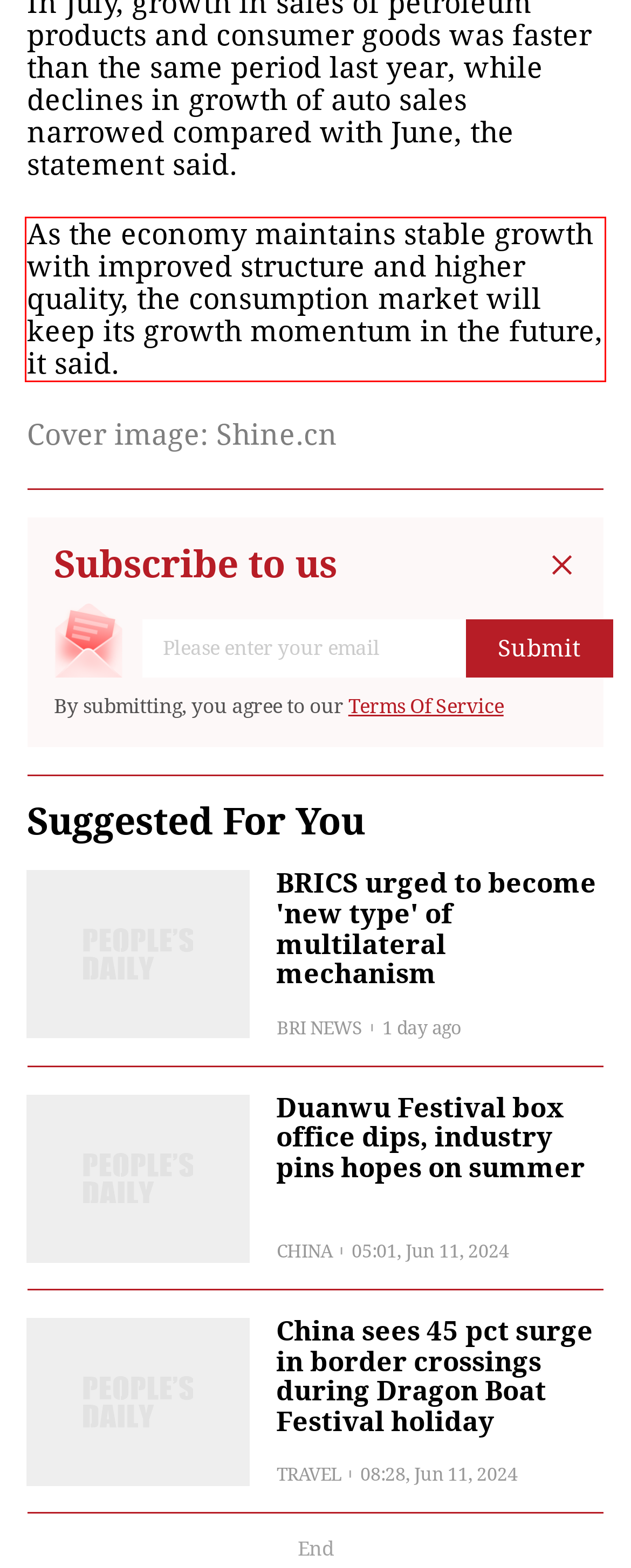Your task is to recognize and extract the text content from the UI element enclosed in the red bounding box on the webpage screenshot.

As the economy maintains stable growth with improved structure and higher quality, the consumption market will keep its growth momentum in the future, it said.